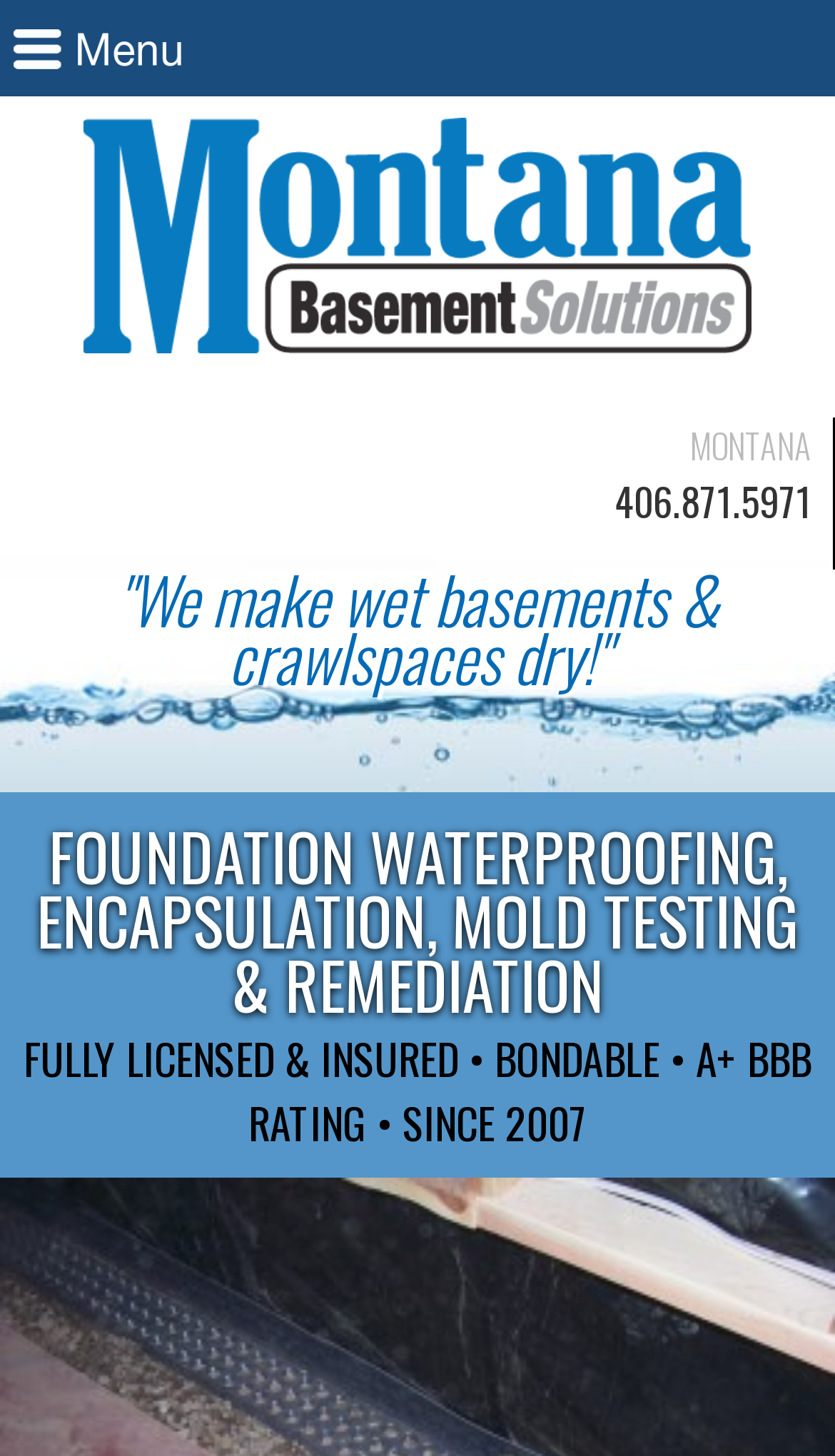Can you give a comprehensive explanation to the question given the content of the image?
What is the company's specialty?

I found the company's specialty by reading the static text element that contains the company's services. The element is located at the middle of the page and mentions 'FOUNDATION WATERPROOFING' as one of the services, indicating that the company specializes in this area.